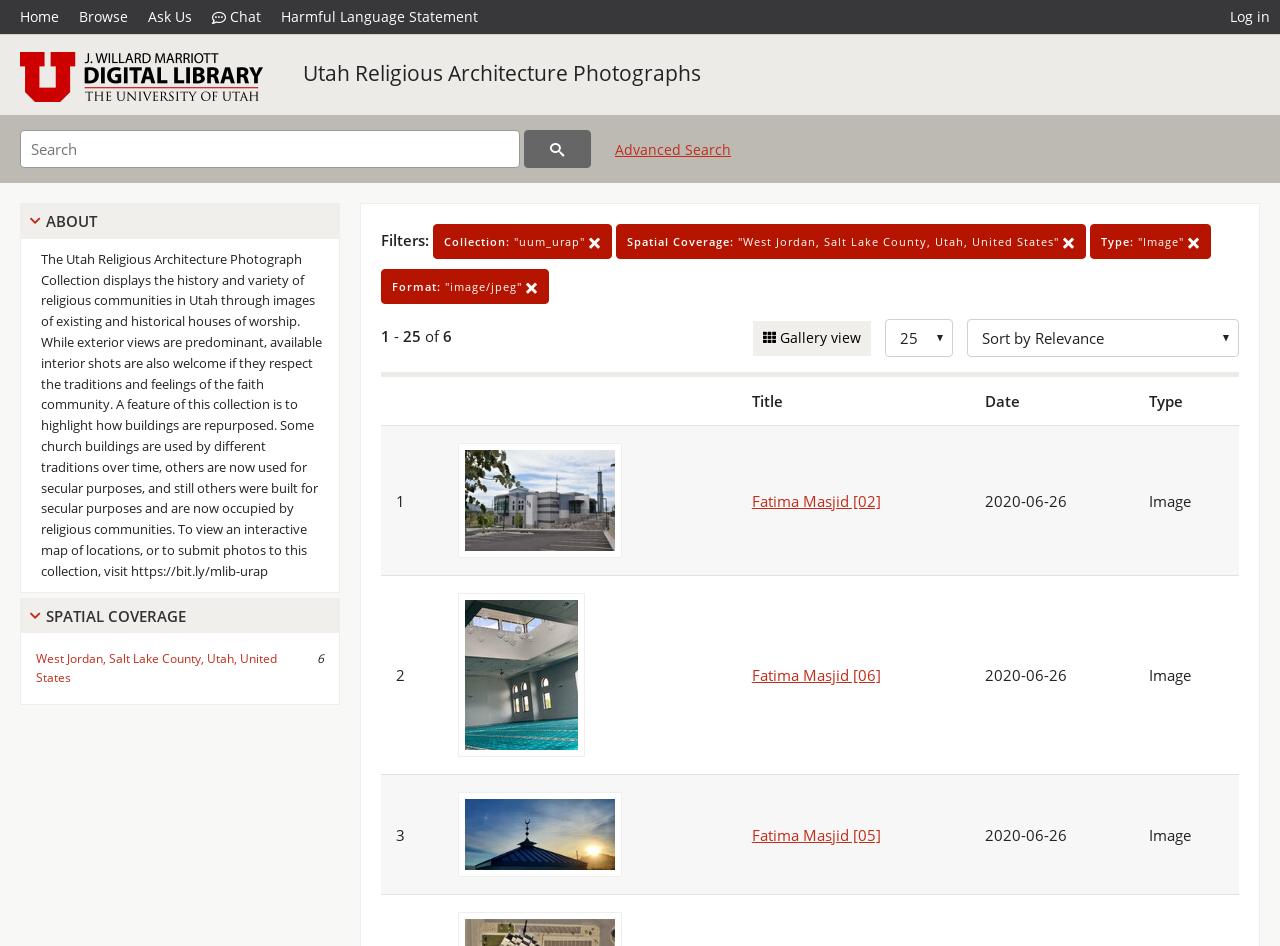Locate the bounding box coordinates of the item that should be clicked to fulfill the instruction: "View the Advanced Search page".

[0.48, 0.147, 0.571, 0.187]